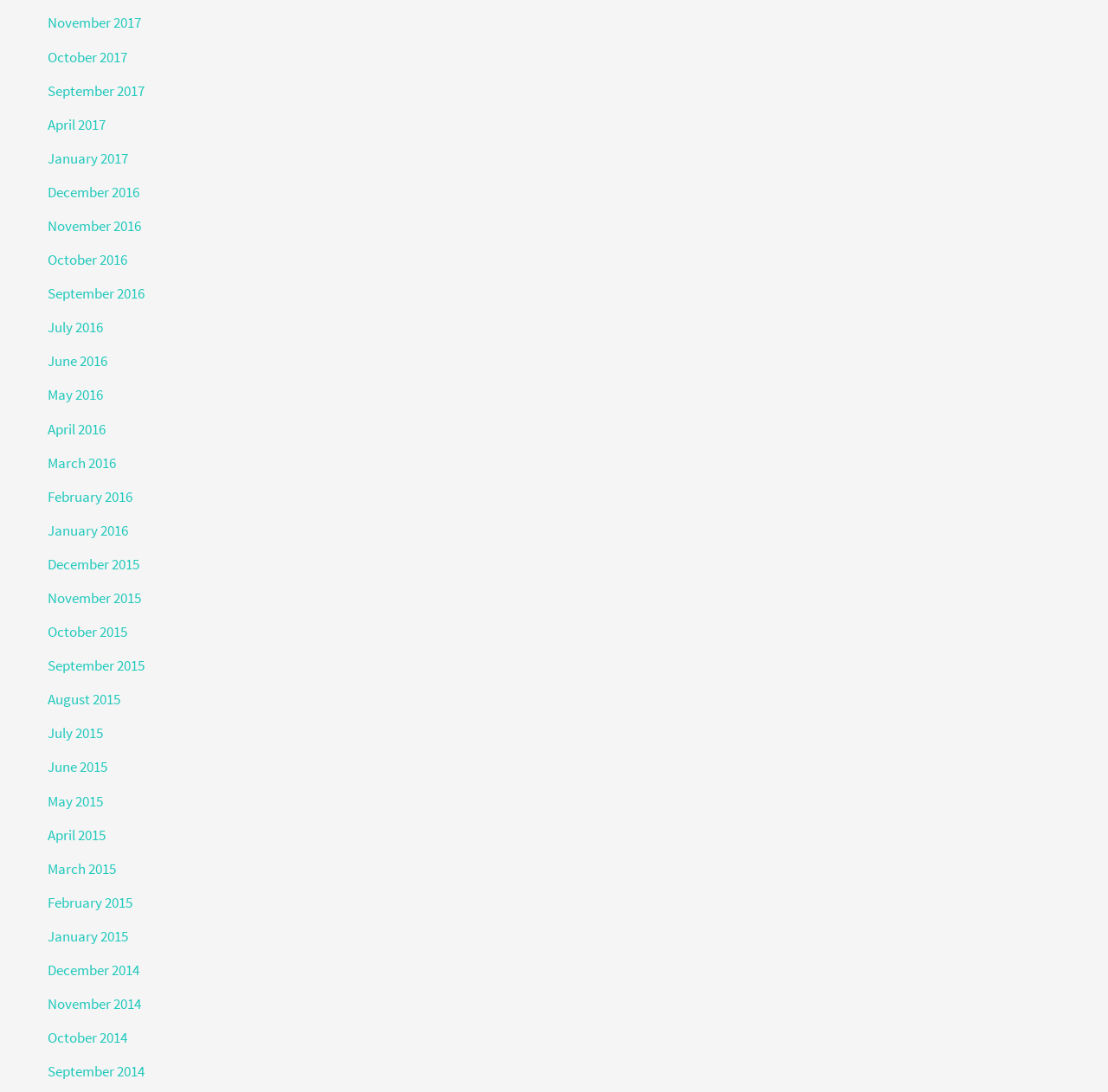Provide the bounding box coordinates for the UI element described in this sentence: "Upload". The coordinates should be four float values between 0 and 1, i.e., [left, top, right, bottom].

None